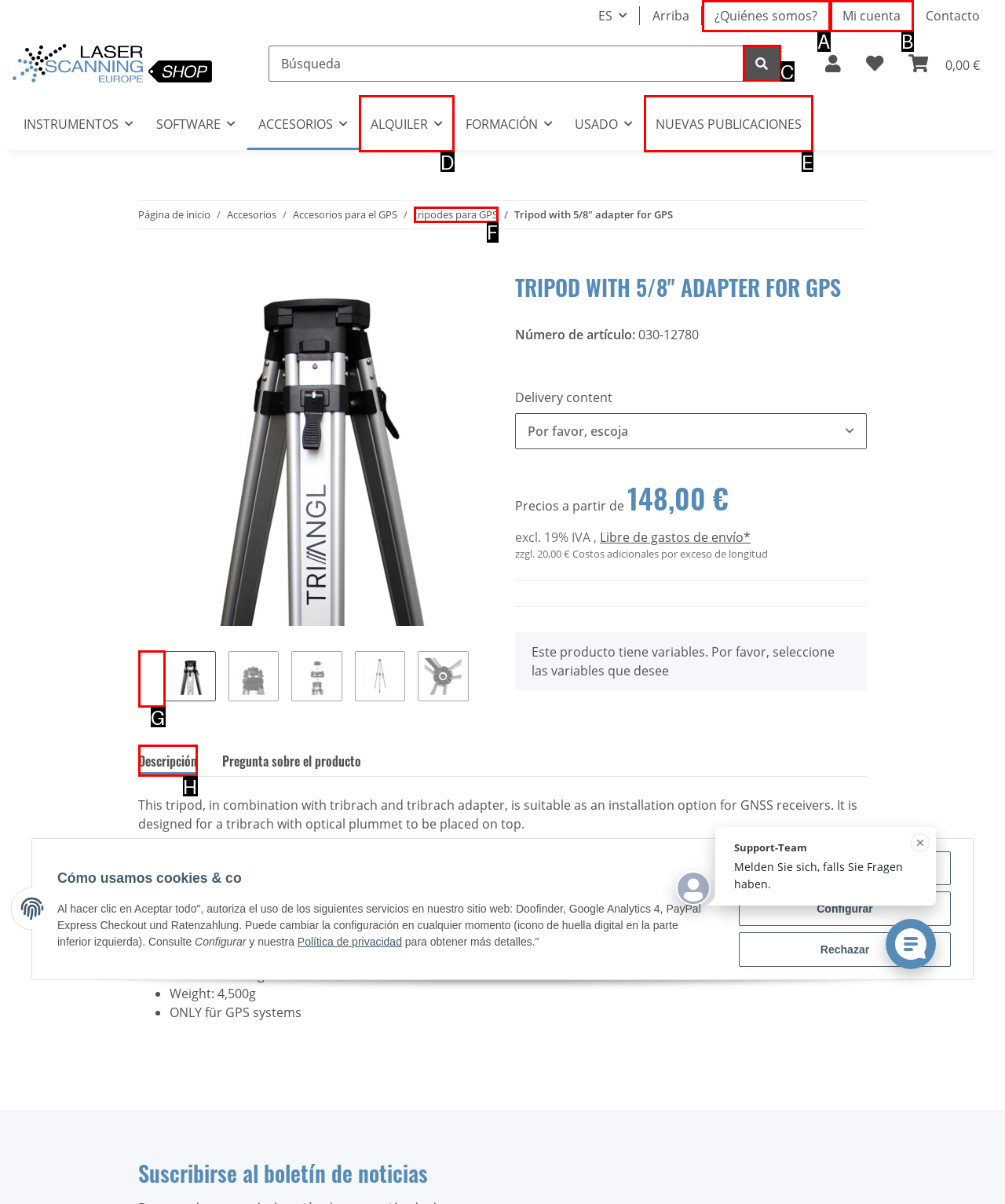Please identify the UI element that matches the description: tripodes para GPS
Respond with the letter of the correct option.

F